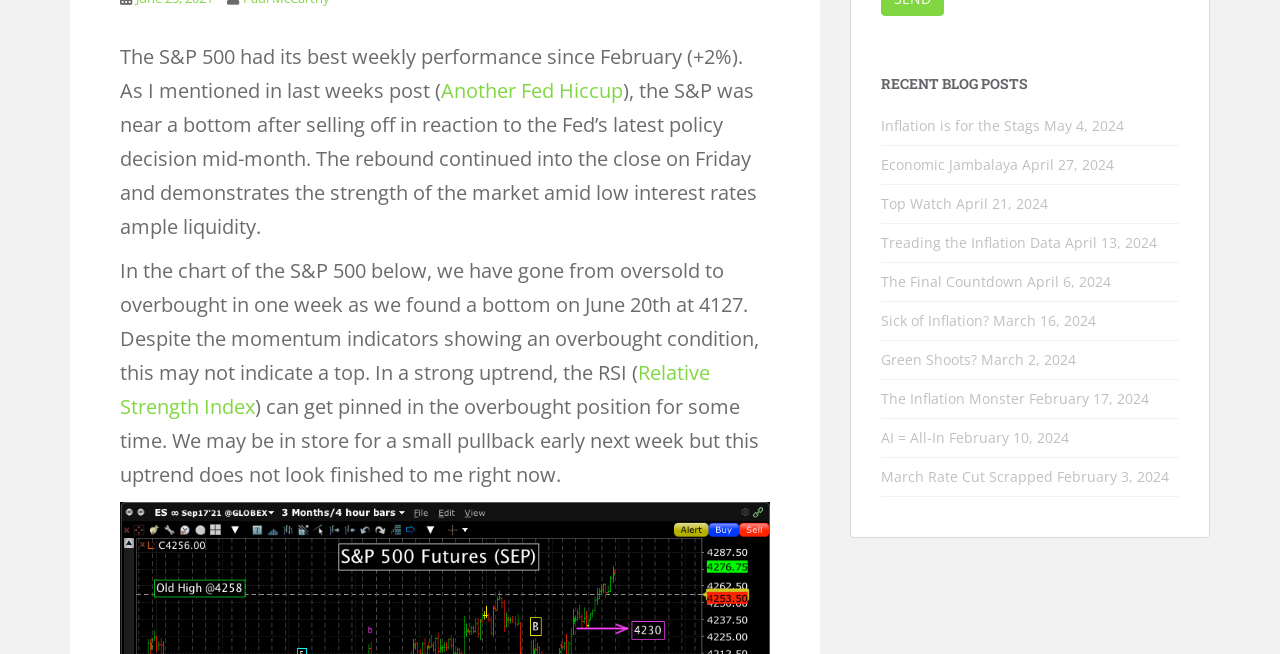Please determine the bounding box coordinates, formatted as (top-left x, top-left y, bottom-right x, bottom-right y), with all values as floating point numbers between 0 and 1. Identify the bounding box of the region described as: Green Shoots?

[0.688, 0.535, 0.763, 0.564]